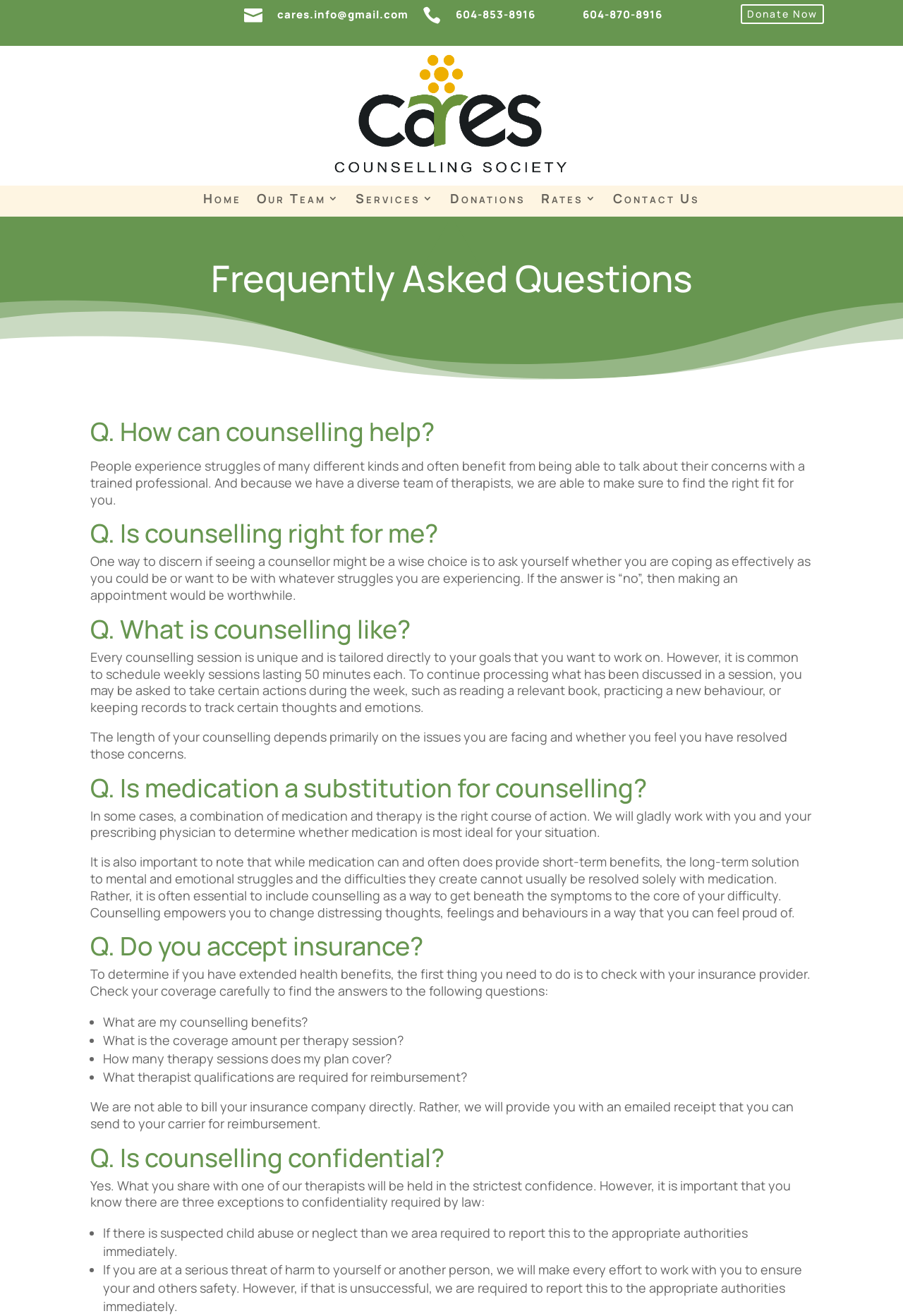Offer a thorough description of the webpage.

The webpage is titled "FAQ | CARES" and appears to be a frequently asked questions page for a counseling service. At the top of the page, there are three layout tables with icons and text, which seem to be social media links or contact information. Below these tables, there is a prominent "Donate Now" button.

The main content of the page is divided into sections, each with a heading and a corresponding answer. The sections are arranged vertically, with the headings "Frequently Asked Questions", "Q. How can counselling help?", "Q. Is counselling right for me?", "Q. What is counselling like?", "Q. Is medication a substitution for counselling?", "Q. Do you accept insurance?", and "Q. Is counselling confidential?".

Each section has a heading and a corresponding answer, which is a block of text that provides information about the topic. Some sections also have subheadings or bullet points that break up the text and provide additional information.

There is also a navigation menu at the top of the page, which includes links to other pages on the website, such as "Home", "Our Team", "Services", "Donations", "Rates", and "Contact Us". An image is placed in the middle of the page, above the navigation menu.

Overall, the webpage appears to be a resource for individuals seeking information about counseling services, with a focus on providing answers to common questions and concerns.